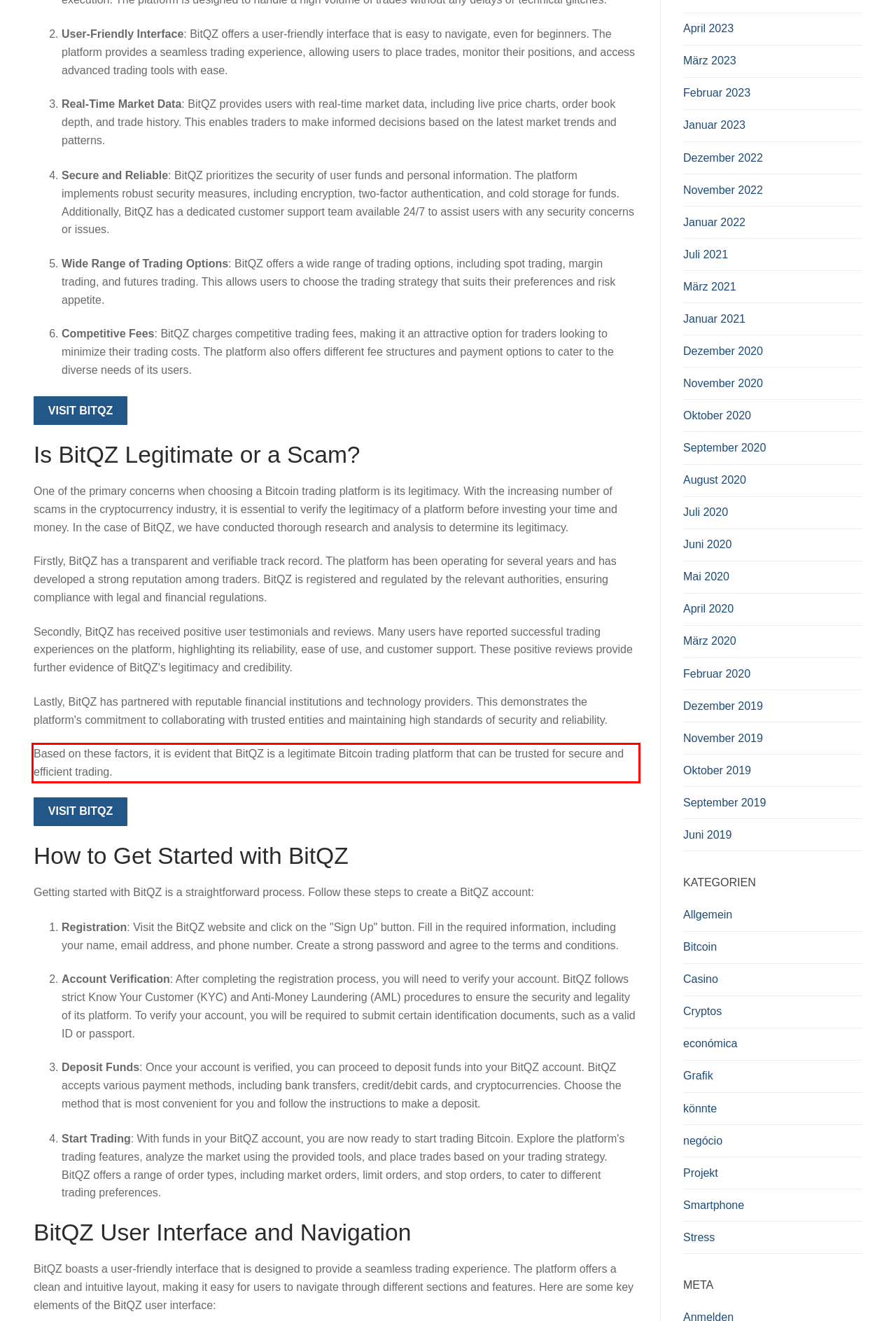You are provided with a screenshot of a webpage that includes a red bounding box. Extract and generate the text content found within the red bounding box.

Based on these factors, it is evident that BitQZ is a legitimate Bitcoin trading platform that can be trusted for secure and efficient trading.